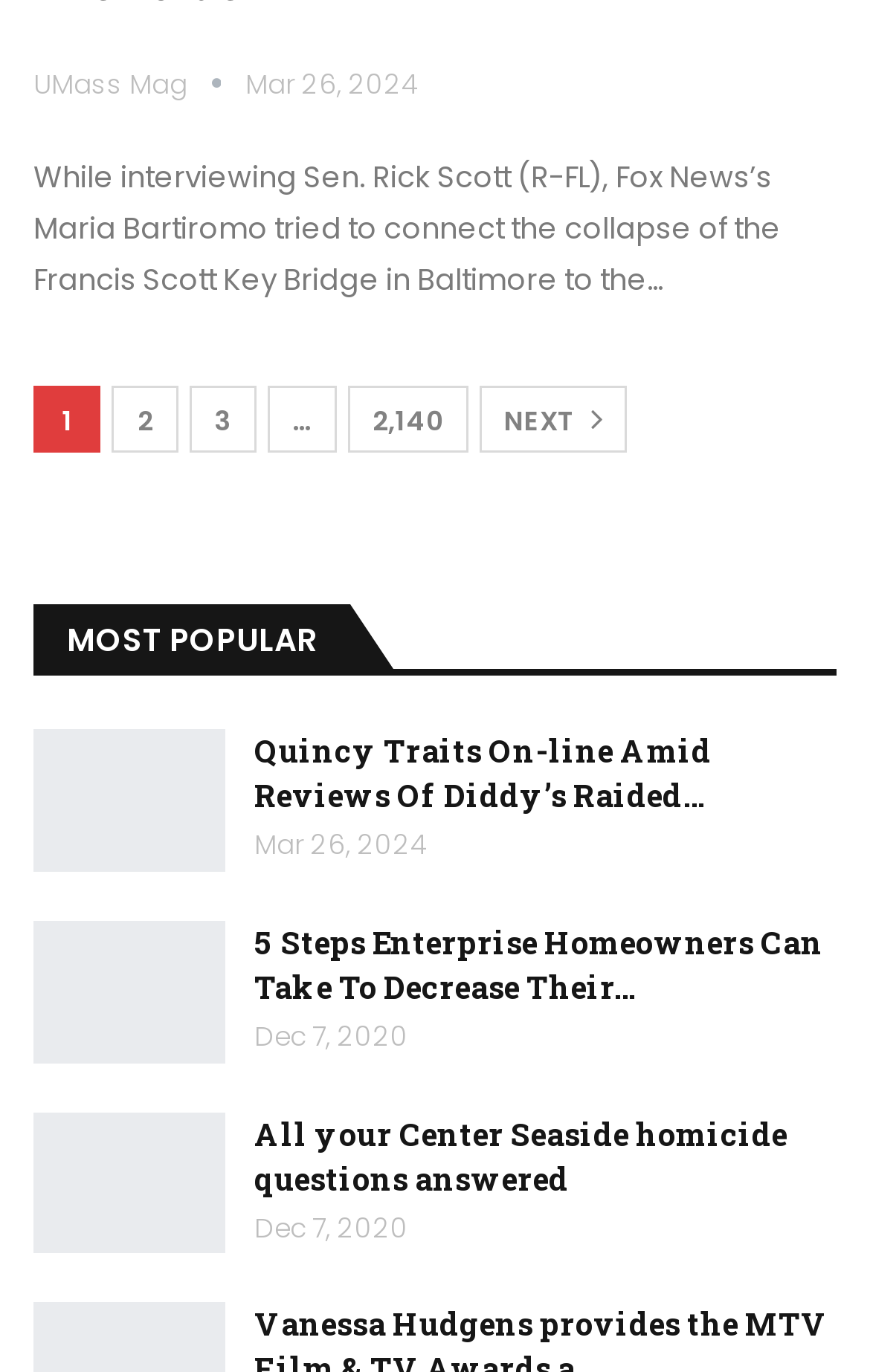Using the description "UMass Mag", locate and provide the bounding box of the UI element.

[0.038, 0.047, 0.282, 0.075]